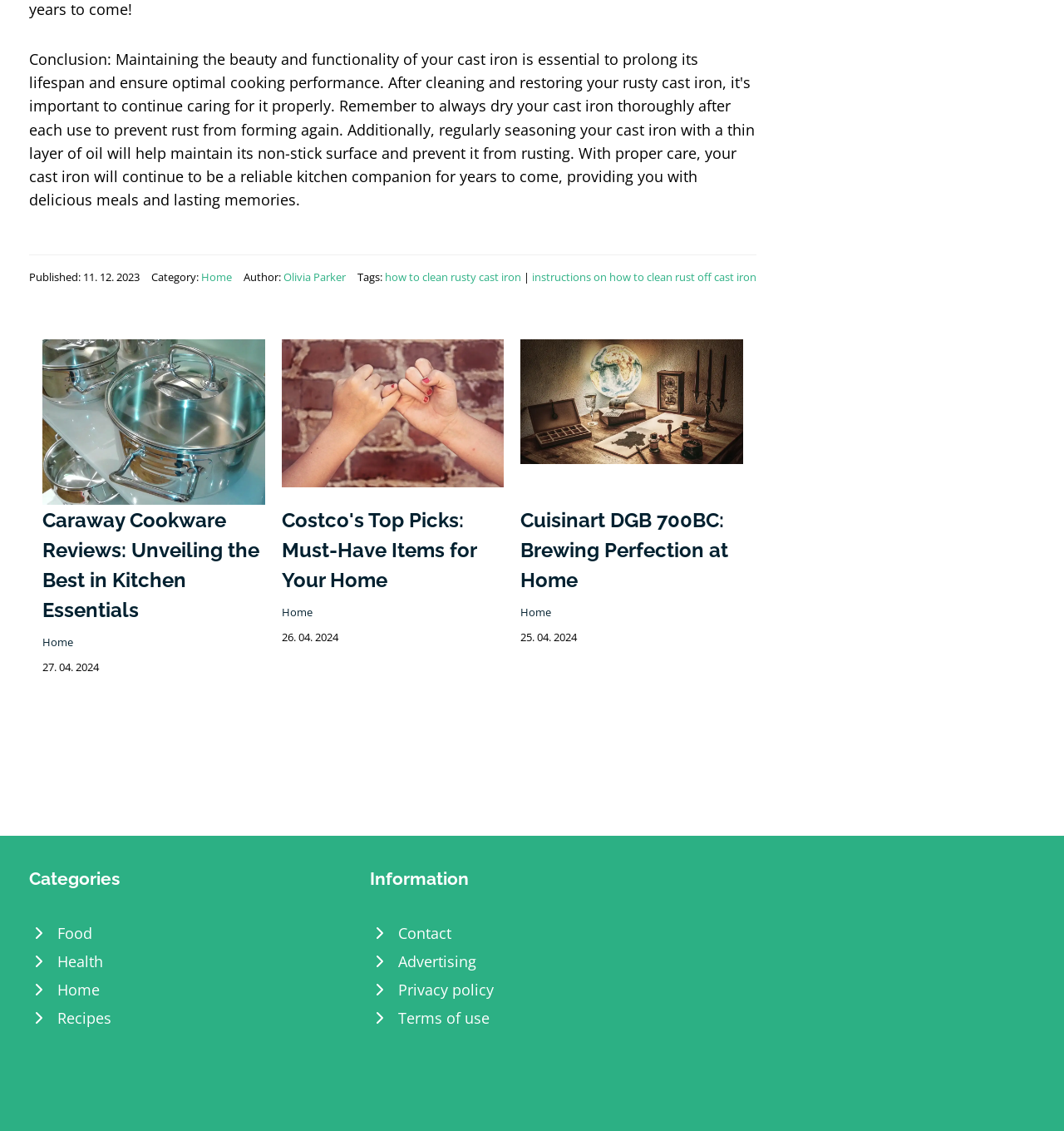Given the content of the image, can you provide a detailed answer to the question?
What is the date of the first article?

The first article has a static text element 'Published: 11. 12. 2023' which indicates the date of publication.